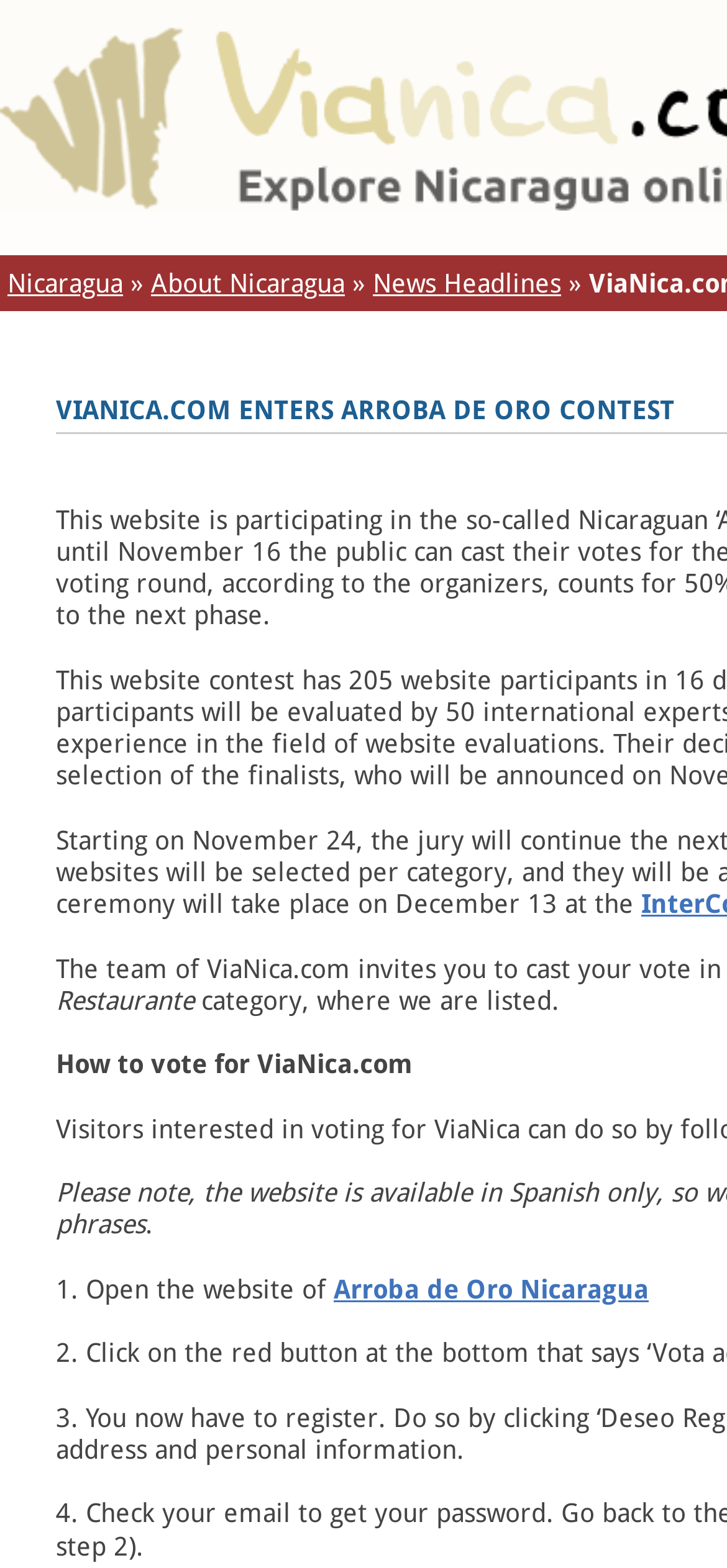Offer a comprehensive description of the webpage’s content and structure.

The webpage is about ViaNica.com's entry into the Arroba de Oro contest. At the top, there are four links: "Nicaragua", "About Nicaragua", and "News Headlines", with a "»" symbol in between the first two links. The "News Headlines" link is followed by a category description, which mentions that ViaNica.com is listed in this category.

Below the top links, there is a section that provides instructions on how to vote for ViaNica.com. This section starts with a brief description, followed by a step-by-step guide. The first step is to open the website of Arroba de Oro Nicaragua, which is a clickable link.